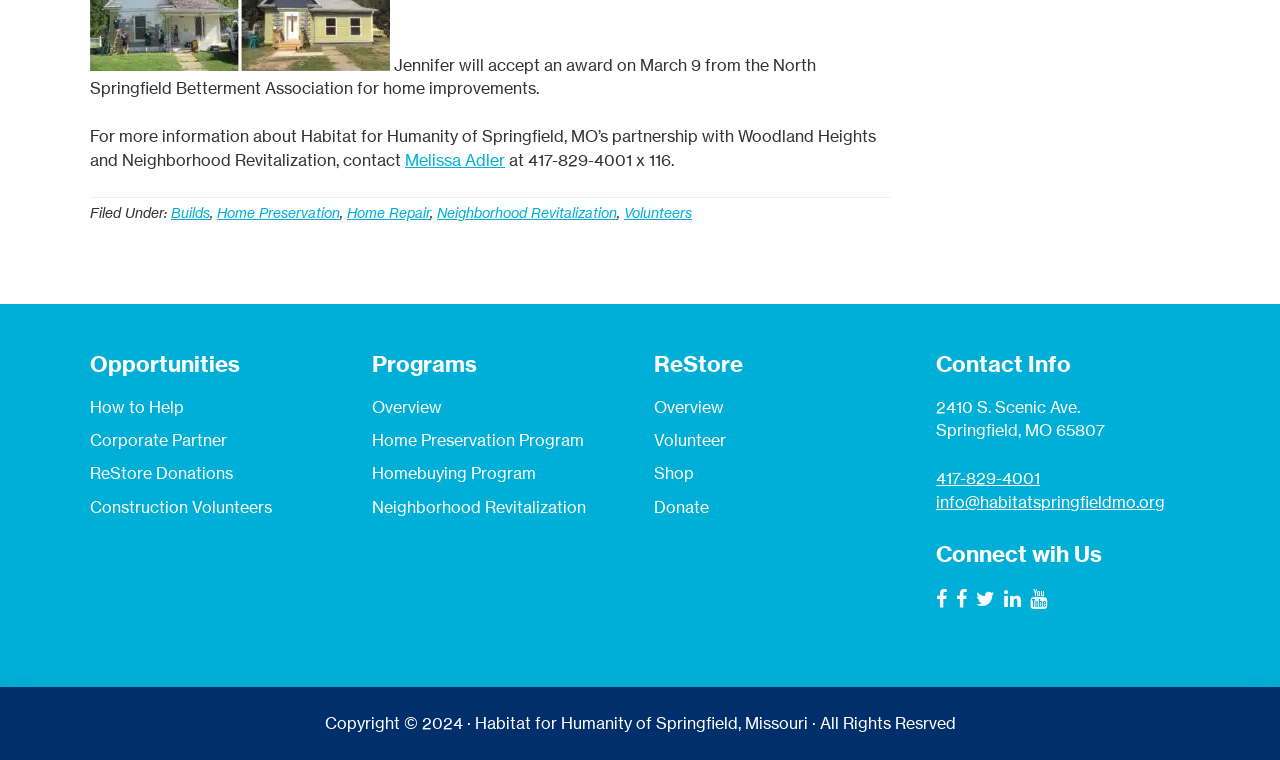What are the different programs offered by Habitat for Humanity?
Respond to the question with a single word or phrase according to the image.

Home Preservation, Homebuying, Neighborhood Revitalization